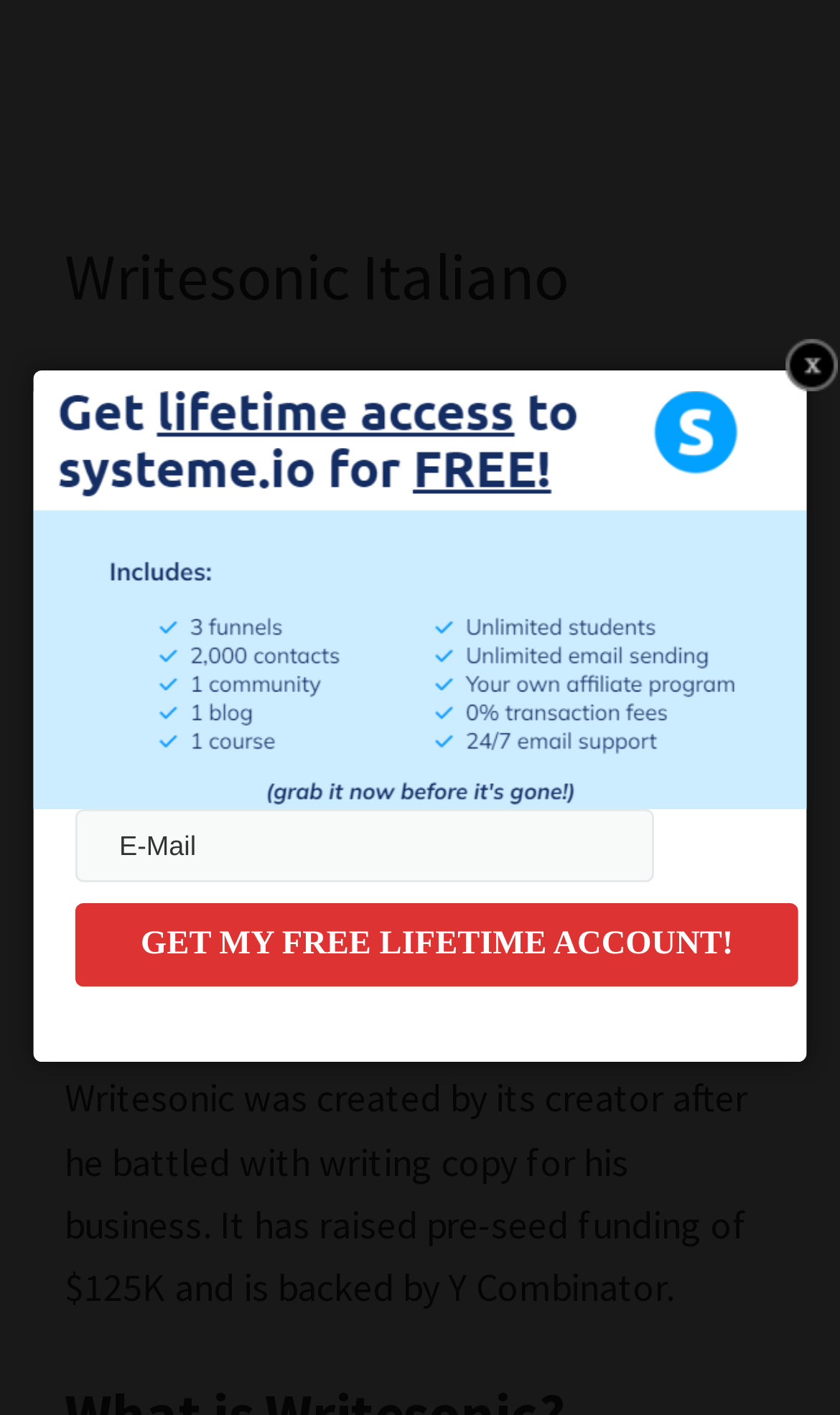Identify the bounding box coordinates for the UI element described as: "parent_node: MANILA NEWS". The coordinates should be provided as four floats between 0 and 1: [left, top, right, bottom].

None